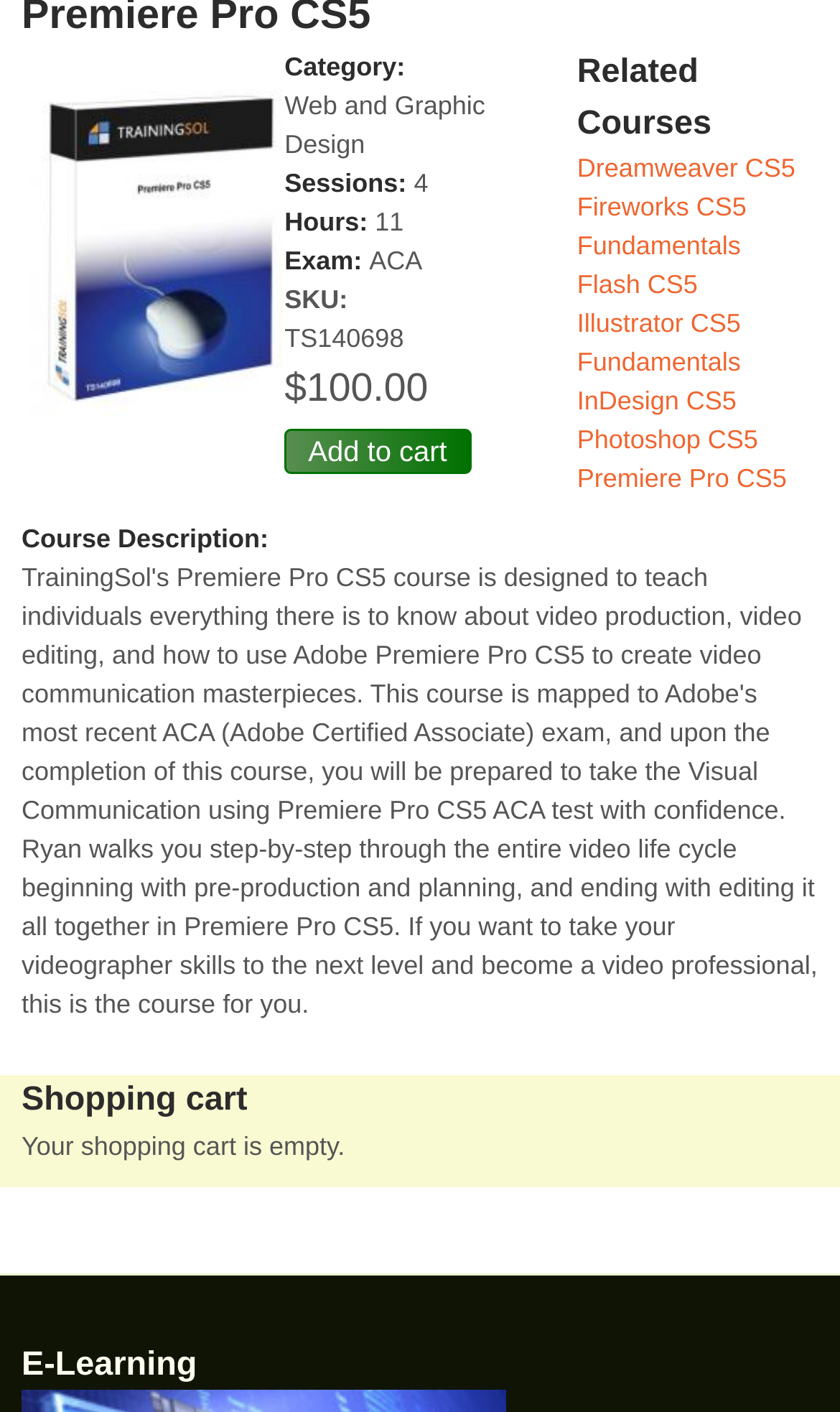Can you find the bounding box coordinates for the UI element given this description: "Fireworks CS5 Fundamentals"? Provide the coordinates as four float numbers between 0 and 1: [left, top, right, bottom].

[0.687, 0.136, 0.889, 0.185]